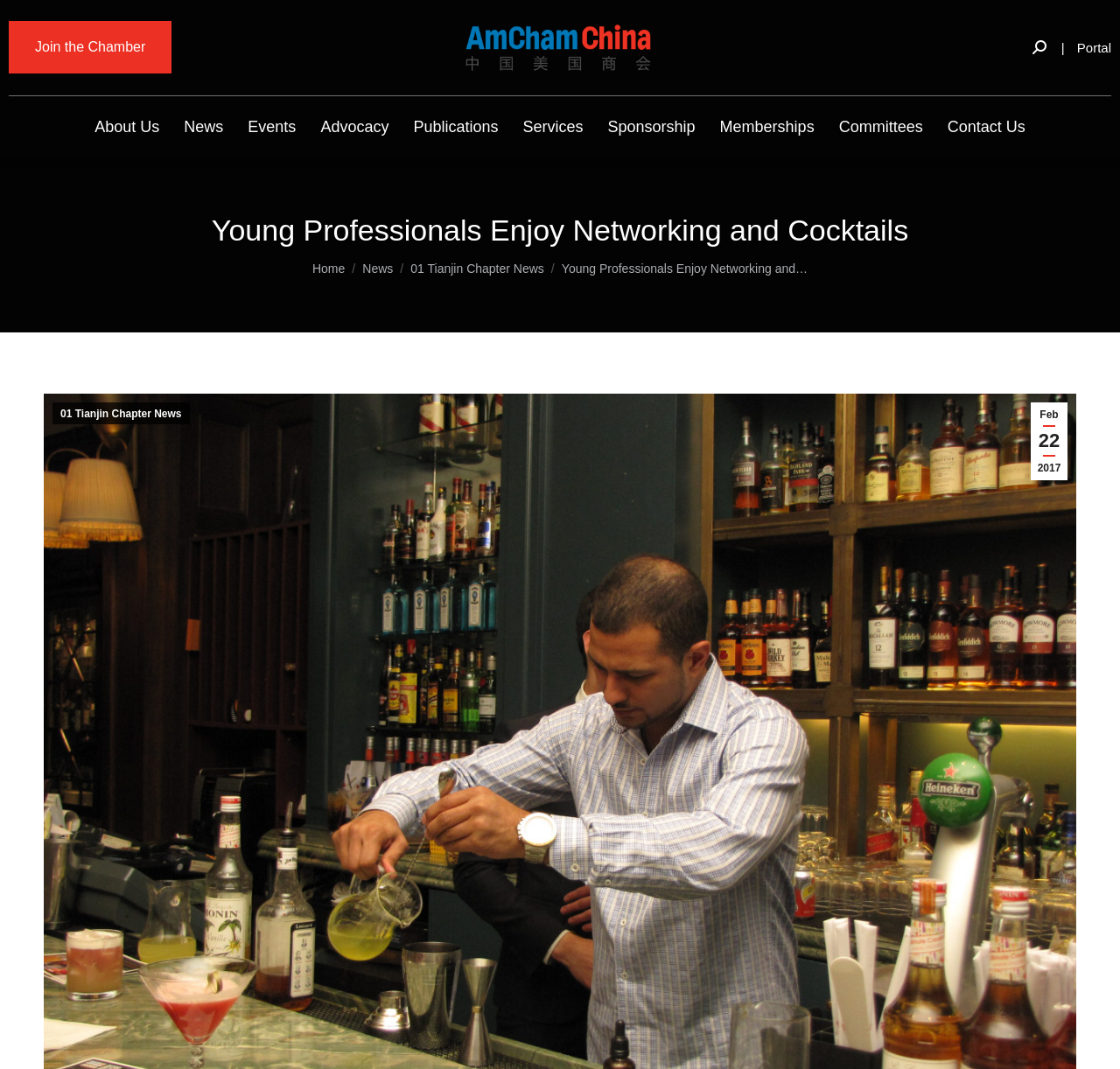Please find the bounding box coordinates of the section that needs to be clicked to achieve this instruction: "Learn about the Chamber".

[0.008, 0.02, 0.153, 0.069]